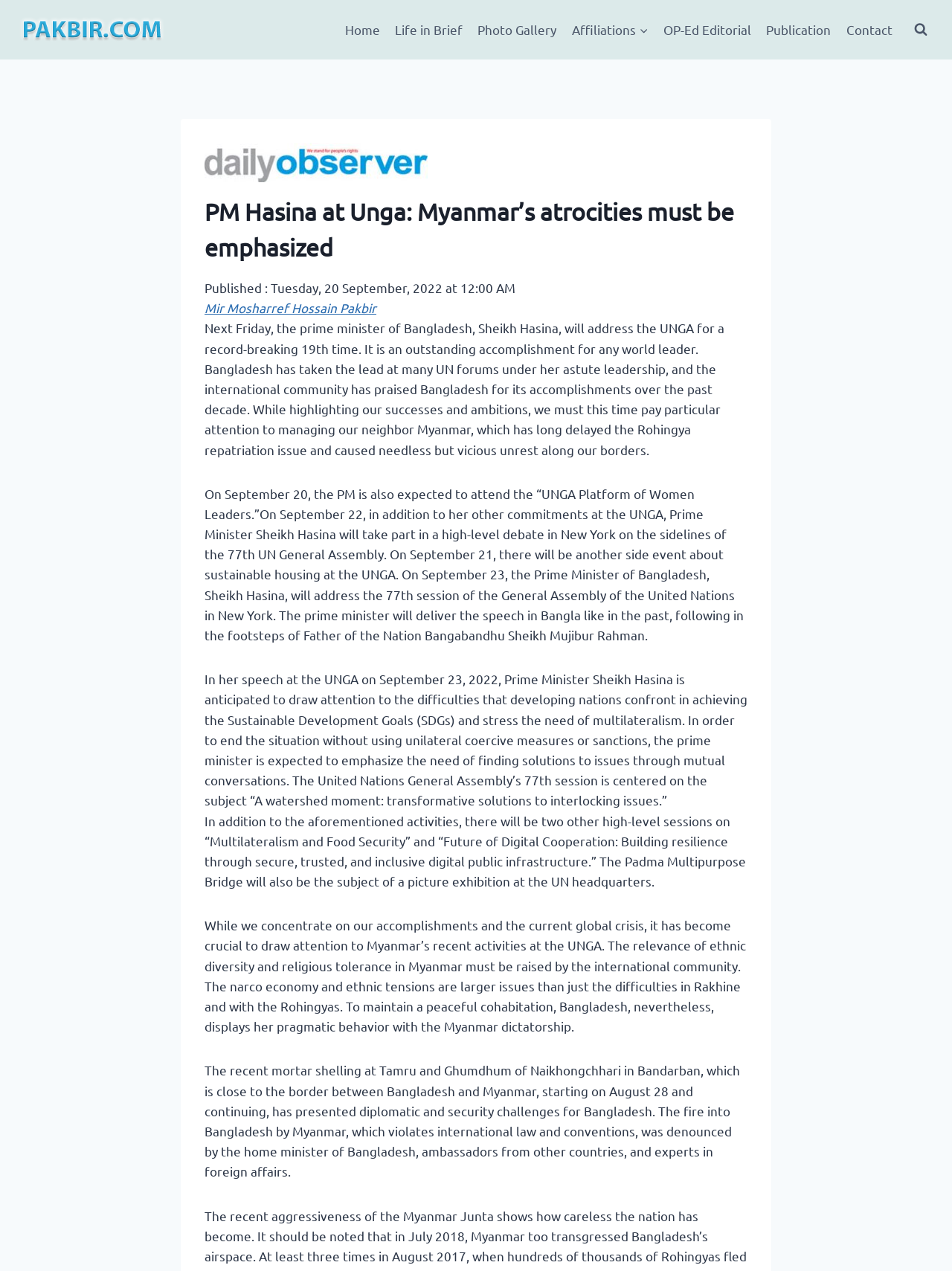Please identify the bounding box coordinates of the element I should click to complete this instruction: 'Read the article about PM Hasina at Unga'. The coordinates should be given as four float numbers between 0 and 1, like this: [left, top, right, bottom].

[0.215, 0.153, 0.785, 0.209]